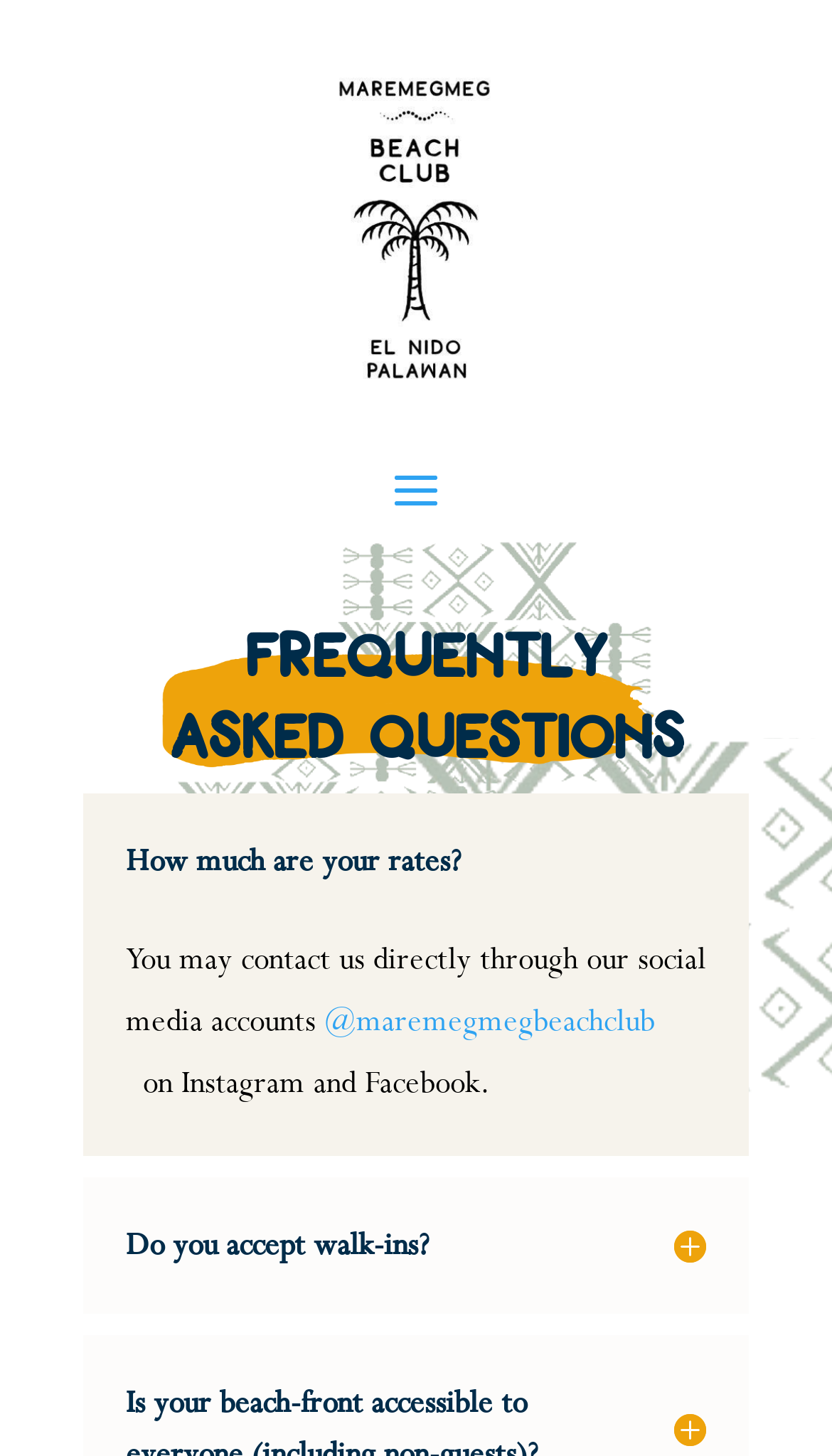Please respond to the question using a single word or phrase:
What is the first FAQ question?

How much are your rates?